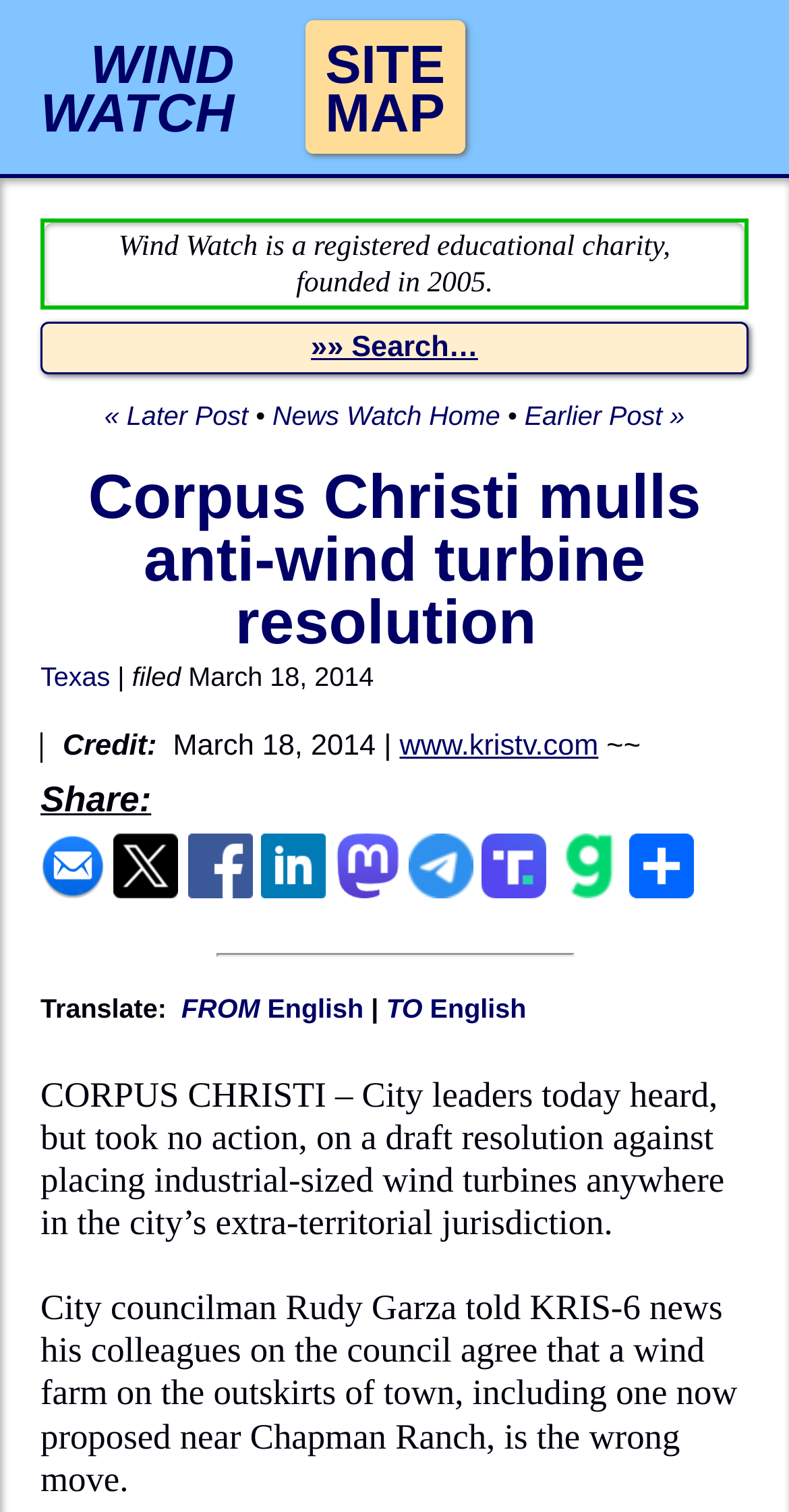Provide a thorough description of the webpage's content and layout.

The webpage appears to be a news article about Corpus Christi city leaders discussing a resolution against industrial-sized wind turbines. At the top of the page, there is a navigation bar with links to "WIND WATCH" and "SITE MAP". Below this, there is a brief description of Wind Watch, a registered educational charity founded in 2005.

The main content of the page is divided into sections. The first section has a heading "Corpus Christi mulls anti-wind turbine resolution" and a link to the same title. Below this, there are links to "Texas" and a date "March 18, 2014", indicating the location and date of the news article.

The next section has a credit line "Credit: www.kristv.com" and a share button with links to various social media platforms, including e-mail, Facebook, LinkedIn, and more. There is also a separator line below this section.

The main article begins with a brief summary of the news, followed by a longer article discussing the city council's decision on wind turbines. The article is divided into paragraphs, with the first paragraph describing the city leaders' discussion on the draft resolution. The second paragraph quotes city councilman Rudy Garza on his views on wind farms on the outskirts of town.

Throughout the page, there are various links and images, including social media icons and a separator line. The overall layout is organized, with clear headings and concise text.